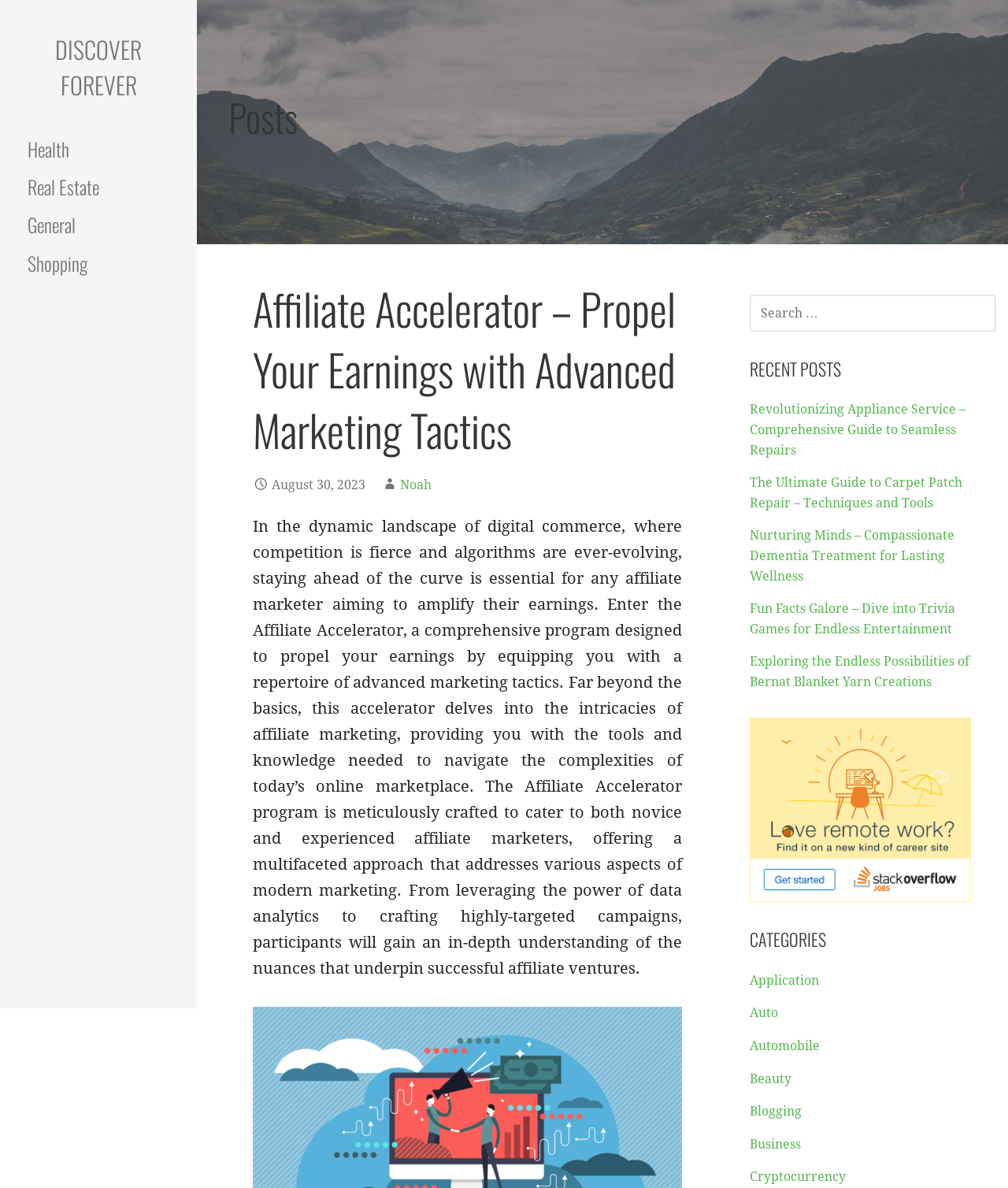Please identify the bounding box coordinates of the element that needs to be clicked to perform the following instruction: "Explore the Application category".

[0.743, 0.819, 0.812, 0.831]